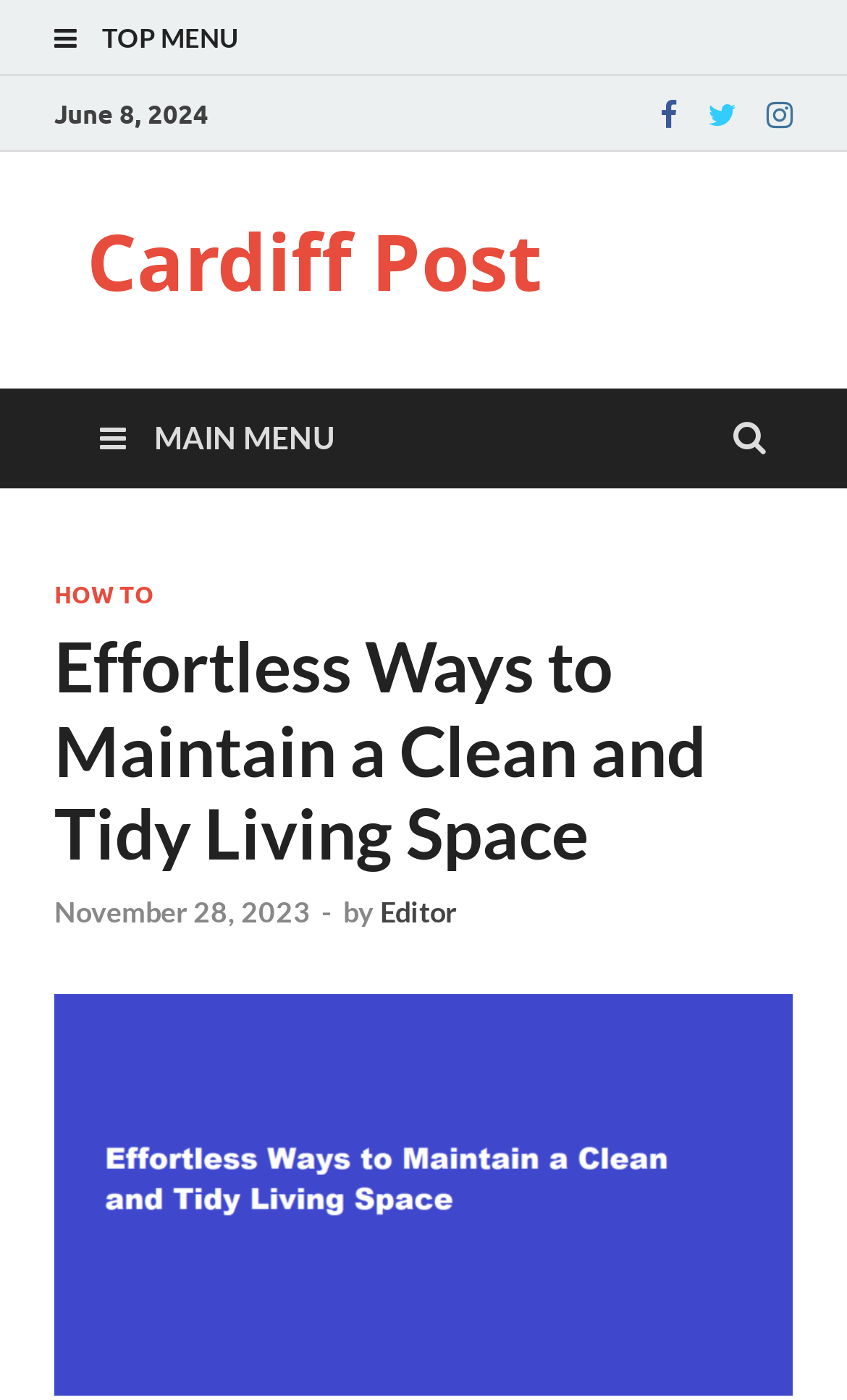What is the date of the article?
Use the image to answer the question with a single word or phrase.

June 8, 2024